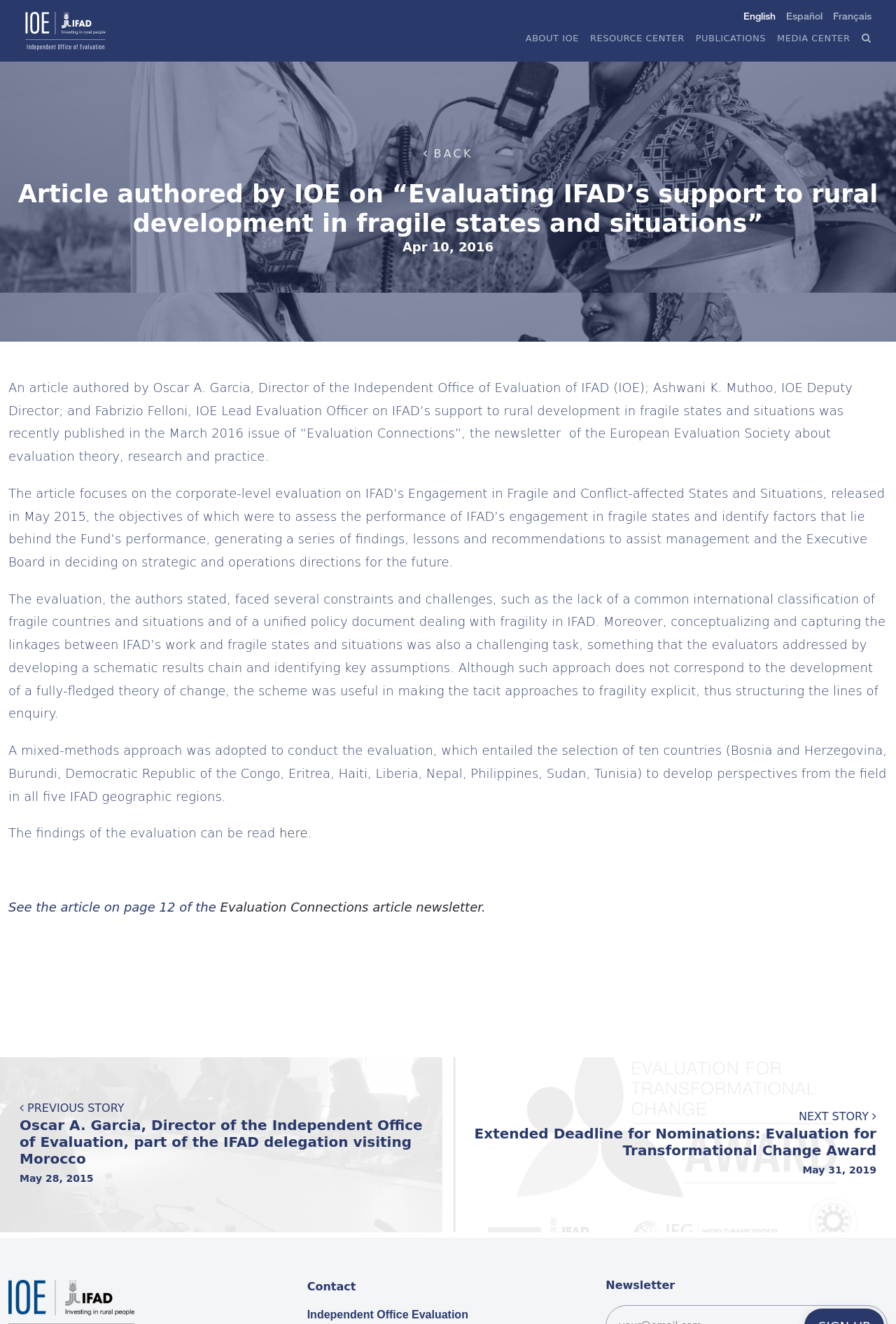Show the bounding box coordinates of the element that should be clicked to complete the task: "Switch to Español".

[0.866, 0.007, 0.918, 0.017]